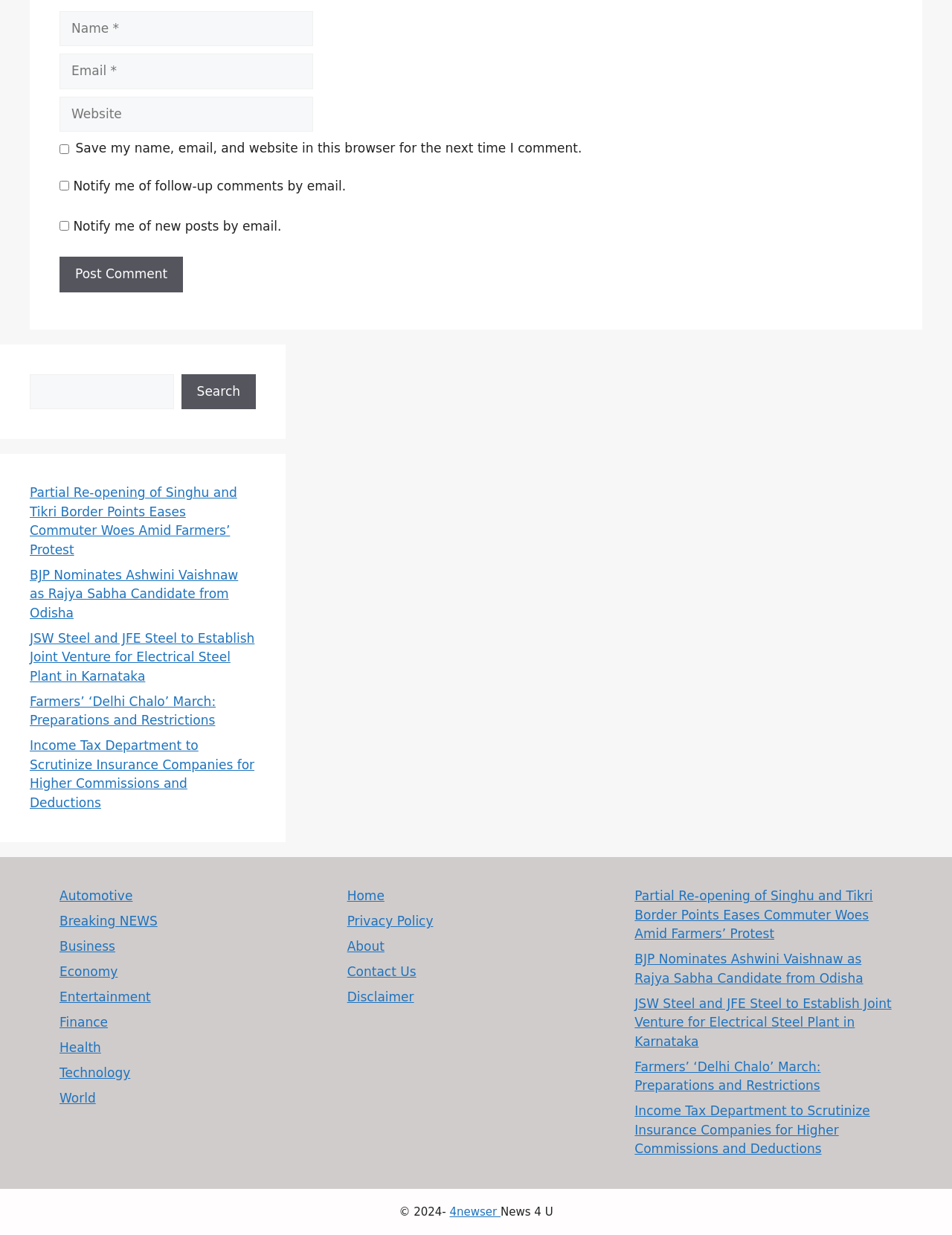Find the bounding box coordinates of the element's region that should be clicked in order to follow the given instruction: "Go to Home page". The coordinates should consist of four float numbers between 0 and 1, i.e., [left, top, right, bottom].

[0.365, 0.72, 0.404, 0.732]